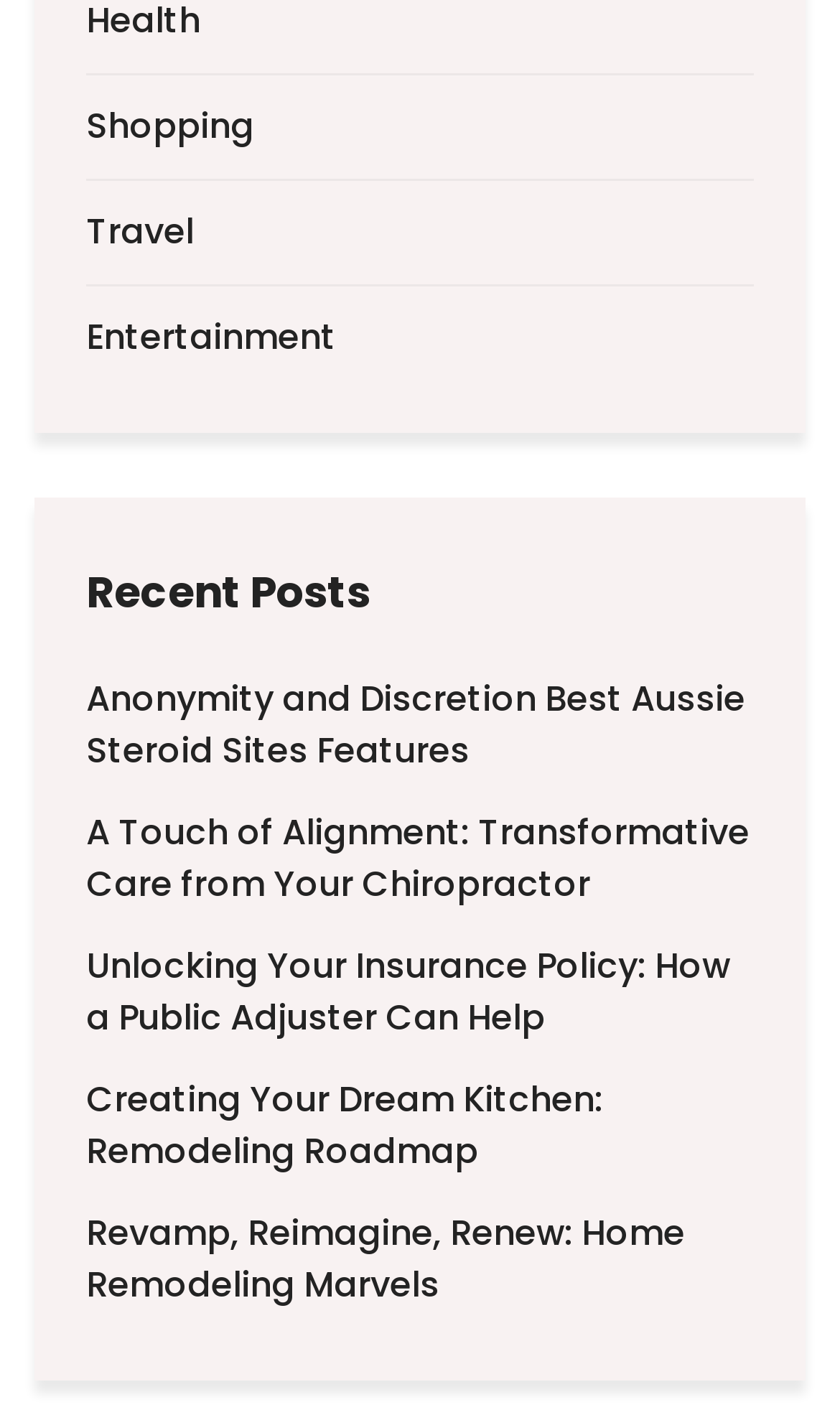Could you provide the bounding box coordinates for the portion of the screen to click to complete this instruction: "Click on Shopping"?

[0.103, 0.071, 0.303, 0.108]